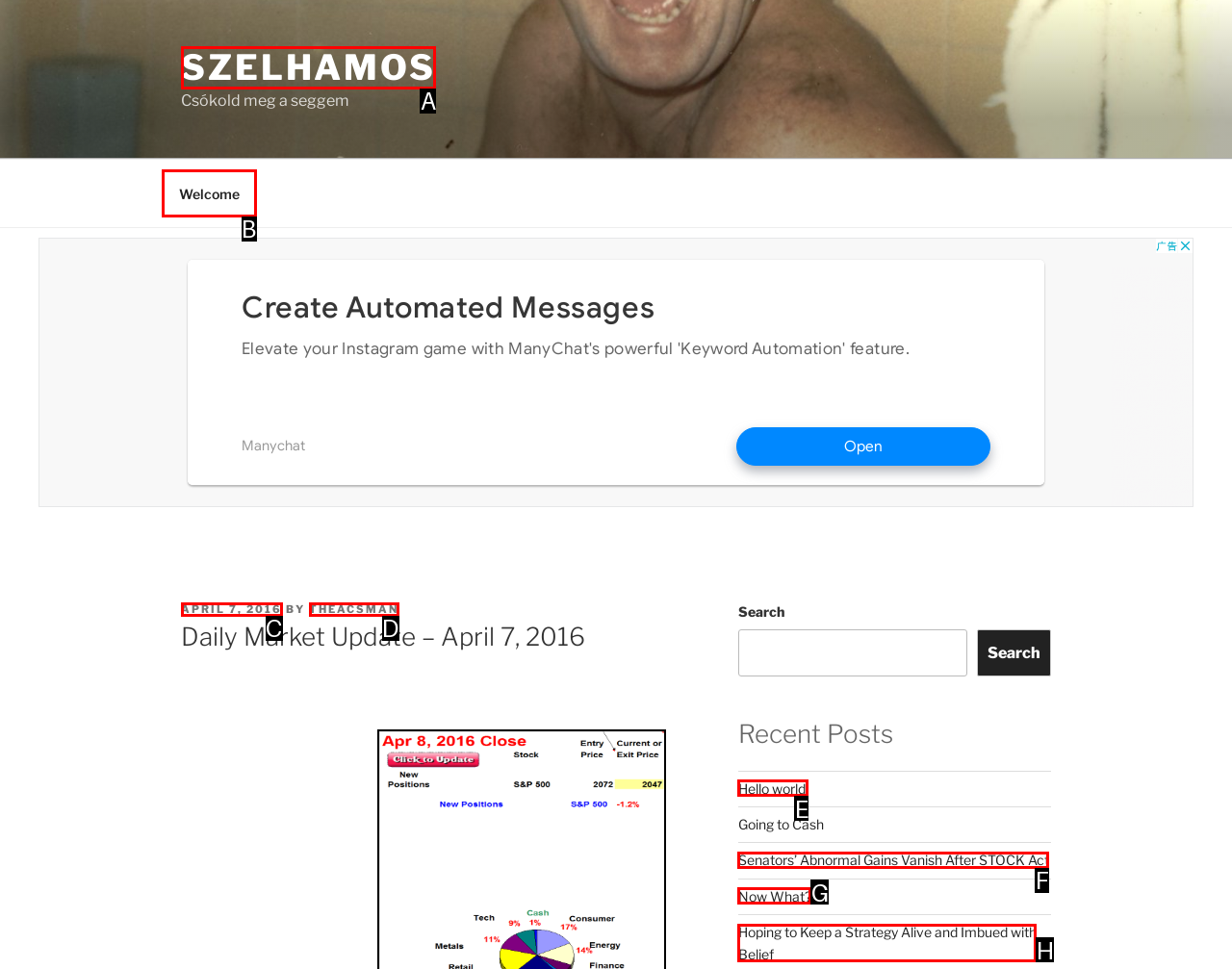Choose the letter that best represents the description: Now What?. Answer with the letter of the selected choice directly.

G